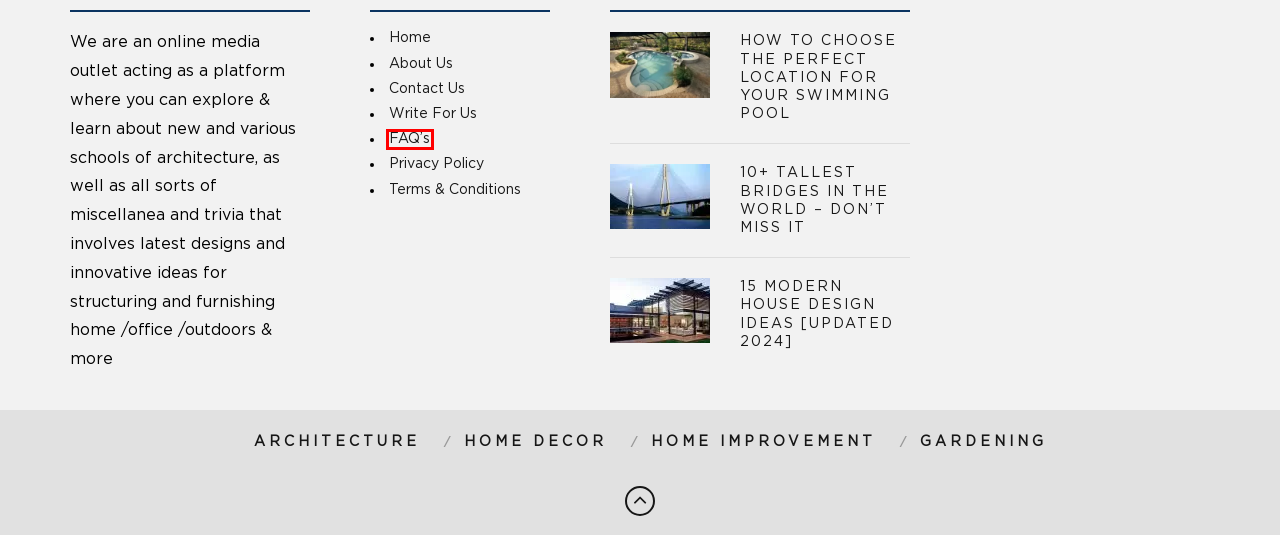You have a screenshot showing a webpage with a red bounding box around a UI element. Choose the webpage description that best matches the new page after clicking the highlighted element. Here are the options:
A. The Escalating Demand for House Cleaning in Urban Centers like Sydney
B. FAQ's
C. Terms & Conditions
D. Dogwood Trees For Sale Online | The Tree Center
E. Explore DIY Home Improvement Ideas & Tips at The Architecture Designs
F. Privacy Policy
G. Modern & Trending Home Decor Ideas to Enhance Your House
H. Home Library Design Ideas - Best Designs for Home Decor

B